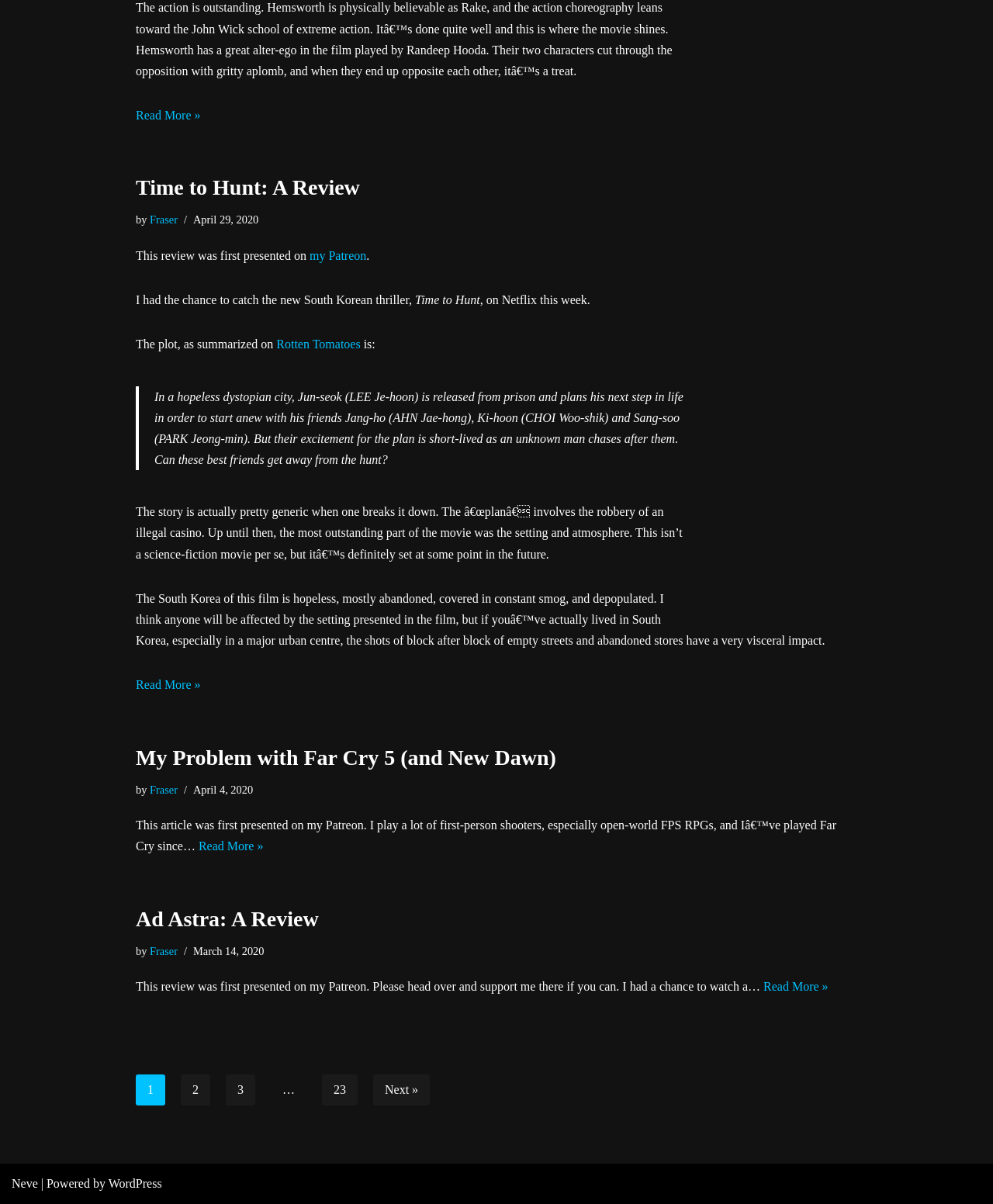Using the information shown in the image, answer the question with as much detail as possible: Who is the author of the reviews?

I found the author's name by looking at the text 'by' followed by a link with the text 'Fraser' in each article element.